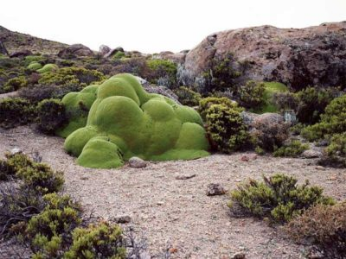Provide a brief response to the question using a single word or phrase: 
What is the age of the llareta plant?

Over 3,000 years old